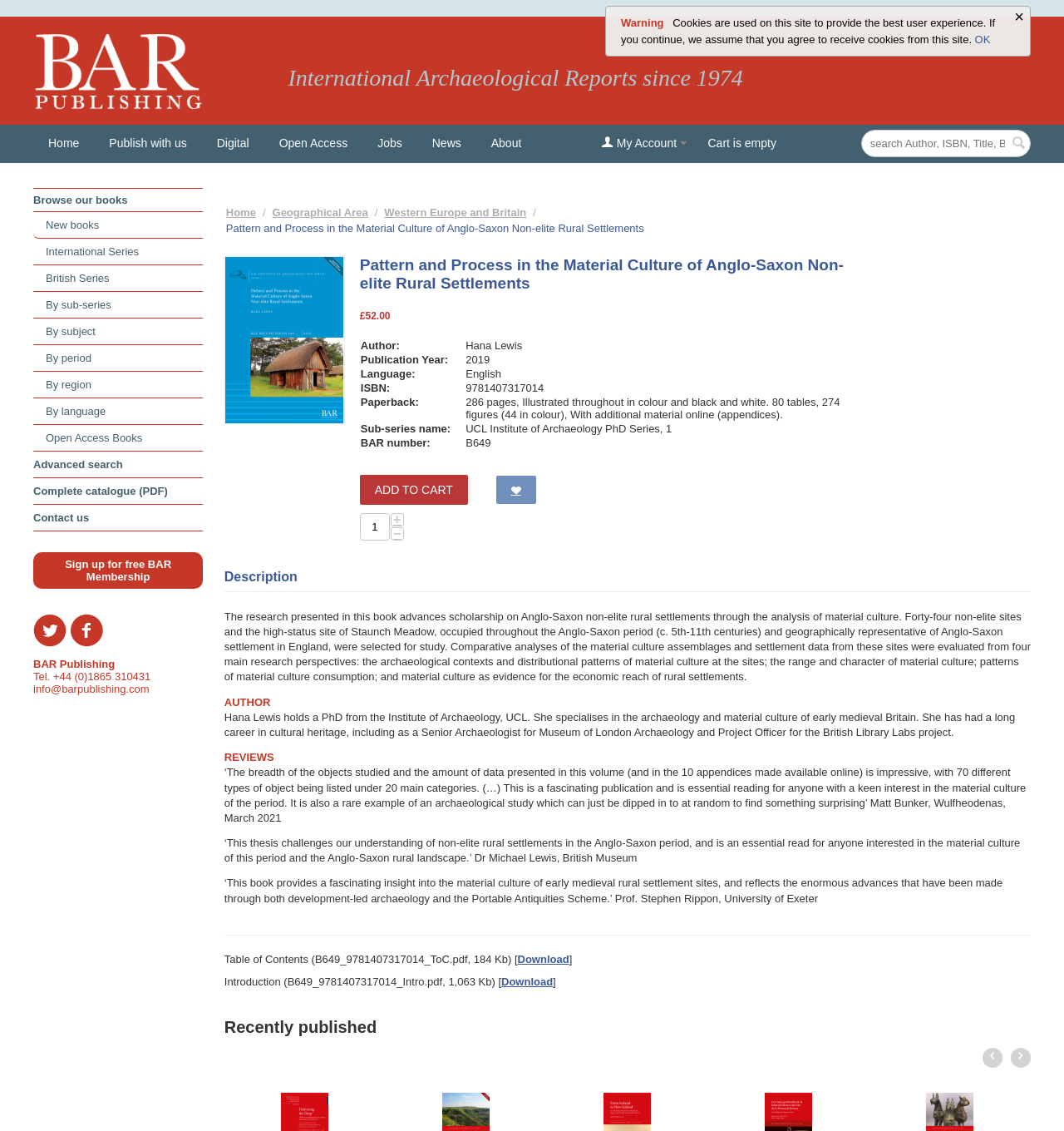Describe all the key features and sections of the webpage thoroughly.

This webpage is about a book titled "Pattern and Process in the Material Culture of Anglo-Saxon Non-elite Rural Settlements" by Hana Lewis. At the top right corner, there is a button to close a warning message about cookies. Below the warning message, there is a navigation menu with links to "Home", "Publish with us", "Digital", "Open Access", "Jobs", "News", "About", and "My Account". 

On the left side, there is a sidebar with links to "New books", "International Series", "British Series", and other categories. Below the sidebar, there is a section with links to "BAR on Twitter" and "BAR on Facebook", as well as contact information for BAR Publishing.

In the main content area, there is a table with information about the book, including its title, author, publication year, language, ISBN, and paperback details. The book's description is provided, which explains that it advances scholarship on Anglo-Saxon non-elite rural settlements through the analysis of material culture. 

Below the book's description, there is a section about the author, Hana Lewis, which includes her biography. There is also a section for reviews, although no reviews are currently displayed. At the bottom of the page, there is a call-to-action button to "ADD TO CART" and an option to add the book to a wish list.